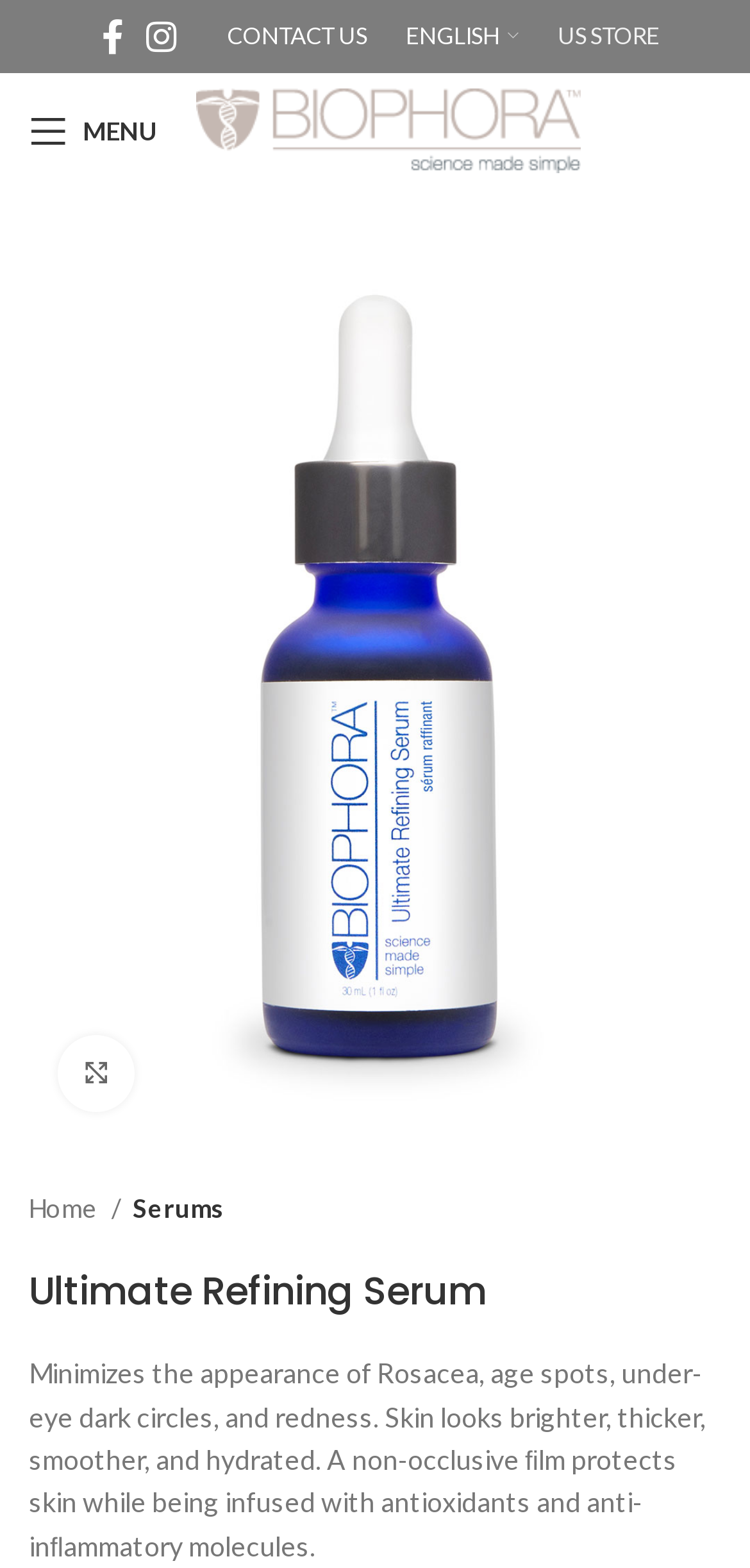What is the logo of the website?
Based on the image, answer the question in a detailed manner.

The logo of the website is an image with the text 'Biophora Canada', which is located at the top left corner of the webpage, indicating that the website belongs to Biophora Canada.